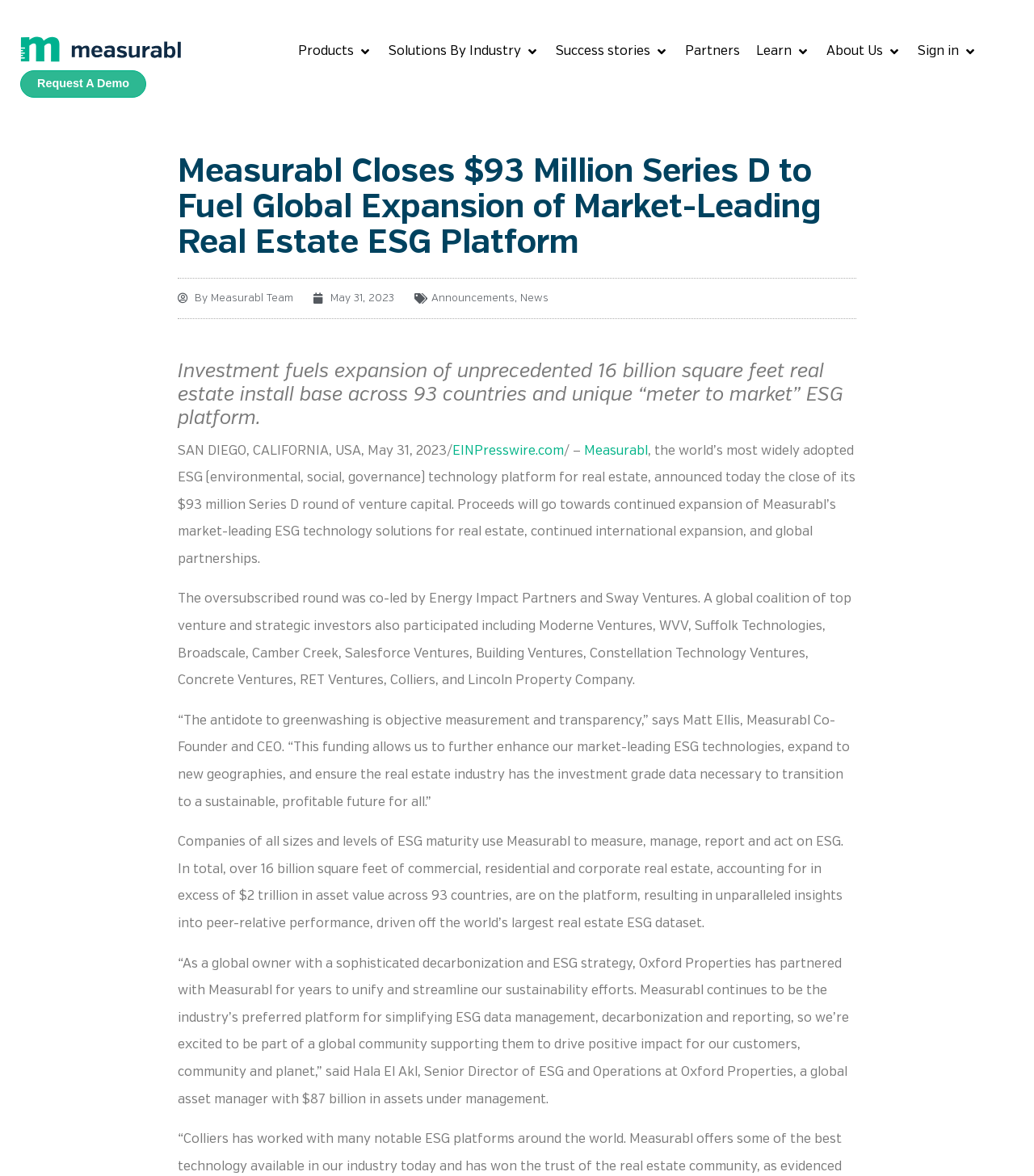Generate a comprehensive caption for the webpage you are viewing.

The webpage is about Measurabl, a company that provides ESG (environmental, social, governance) technology solutions for real estate. At the top left corner, there is a Measurabl logo, and next to it, there is a navigation menu with links to various sections such as Products, Solutions By Industry, Success stories, Partners, Learn, and About Us. 

Below the navigation menu, there is a prominent heading announcing that Measurabl has closed a $93 million Series D round of venture capital to fuel the expansion of its ESG platform. 

On the top right corner, there is a link to request a demo. Below the heading, there is a subheading that provides more details about the investment and its impact on the company's expansion. 

The main content of the webpage is divided into several paragraphs. The first paragraph explains that Measurabl has announced the close of its $93 million Series D round of venture capital, which will be used to expand its market-leading ESG technology solutions for real estate, continue international expansion, and form global partnerships. 

The next paragraph lists the investors who participated in the funding round. 

The following paragraphs feature quotes from Matt Ellis, Measurabl Co-Founder and CEO, and Hala El Akl, Senior Director of ESG and Operations at Oxford Properties, discussing the importance of objective measurement and transparency in ESG and the role of Measurabl in providing investment-grade data to the real estate industry. 

Throughout the webpage, there are several links to other pages, including a link to the company's announcement on EINPresswire.com and links to other sections of the website.